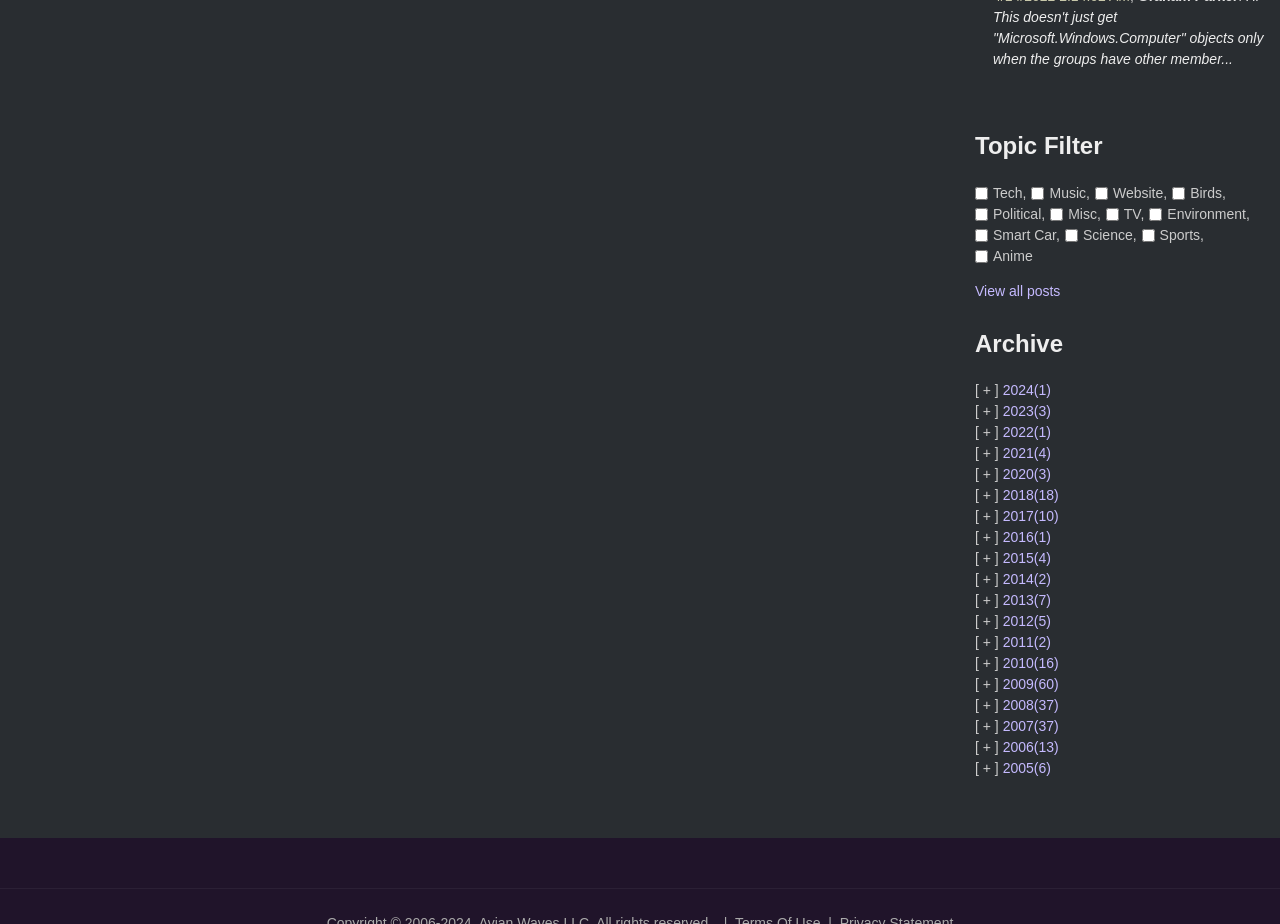Specify the bounding box coordinates of the area that needs to be clicked to achieve the following instruction: "View the ABOUT page".

None